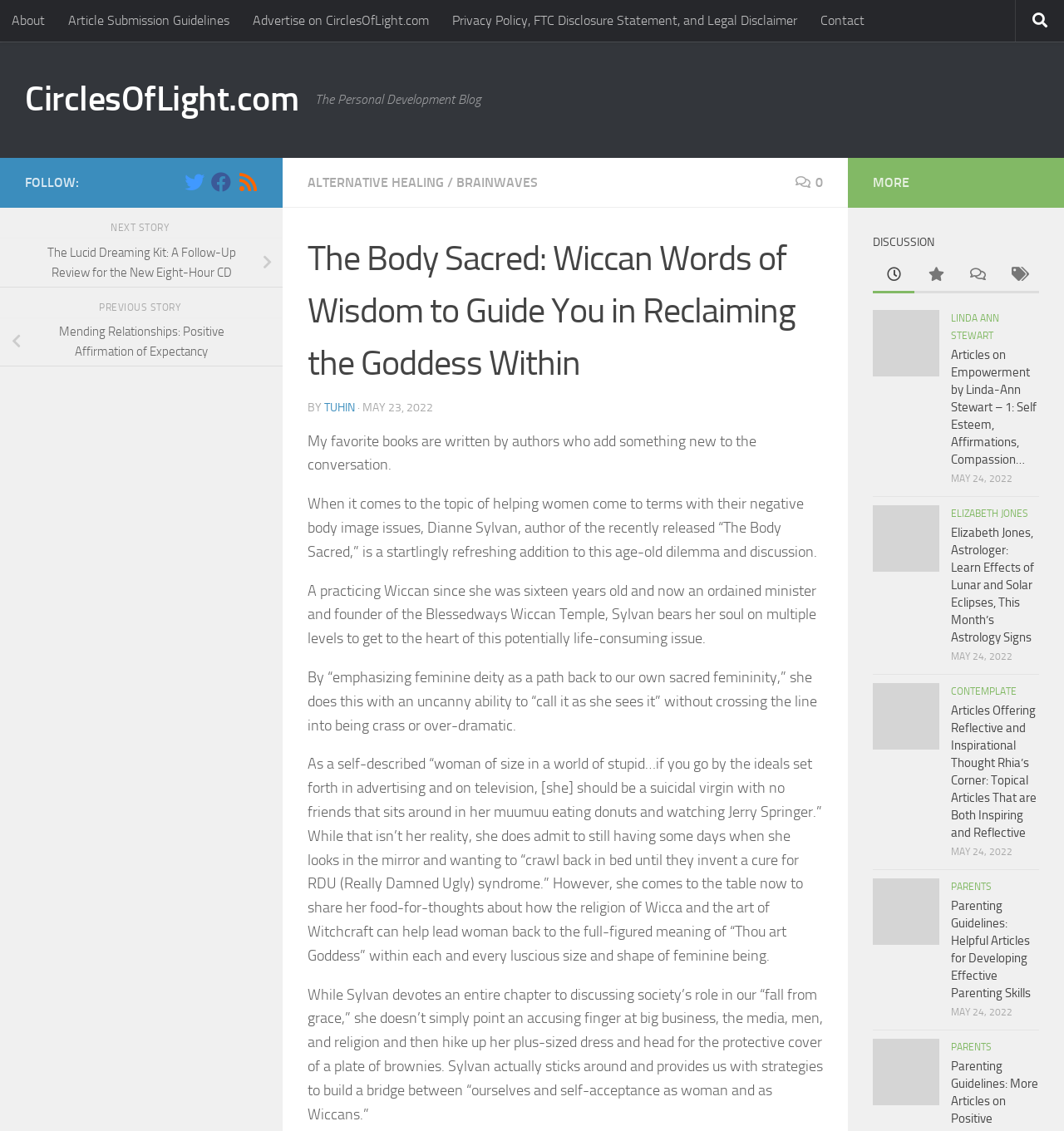How many articles are listed under 'DISCUSSION'?
Examine the image and give a concise answer in one word or a short phrase.

4